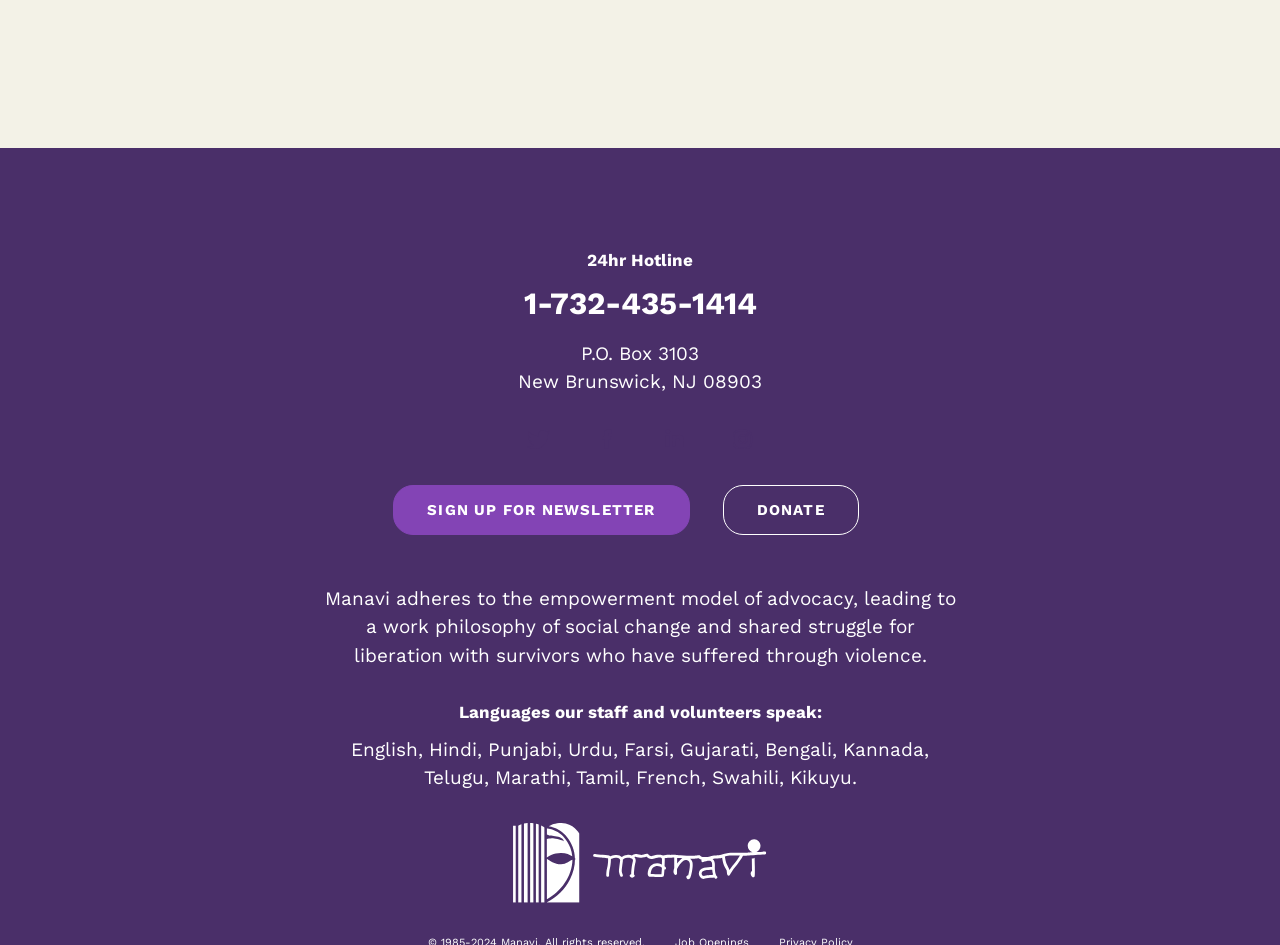Using the provided element description "SIGN UP FOR NEWSLETTER", determine the bounding box coordinates of the UI element.

[0.307, 0.513, 0.539, 0.566]